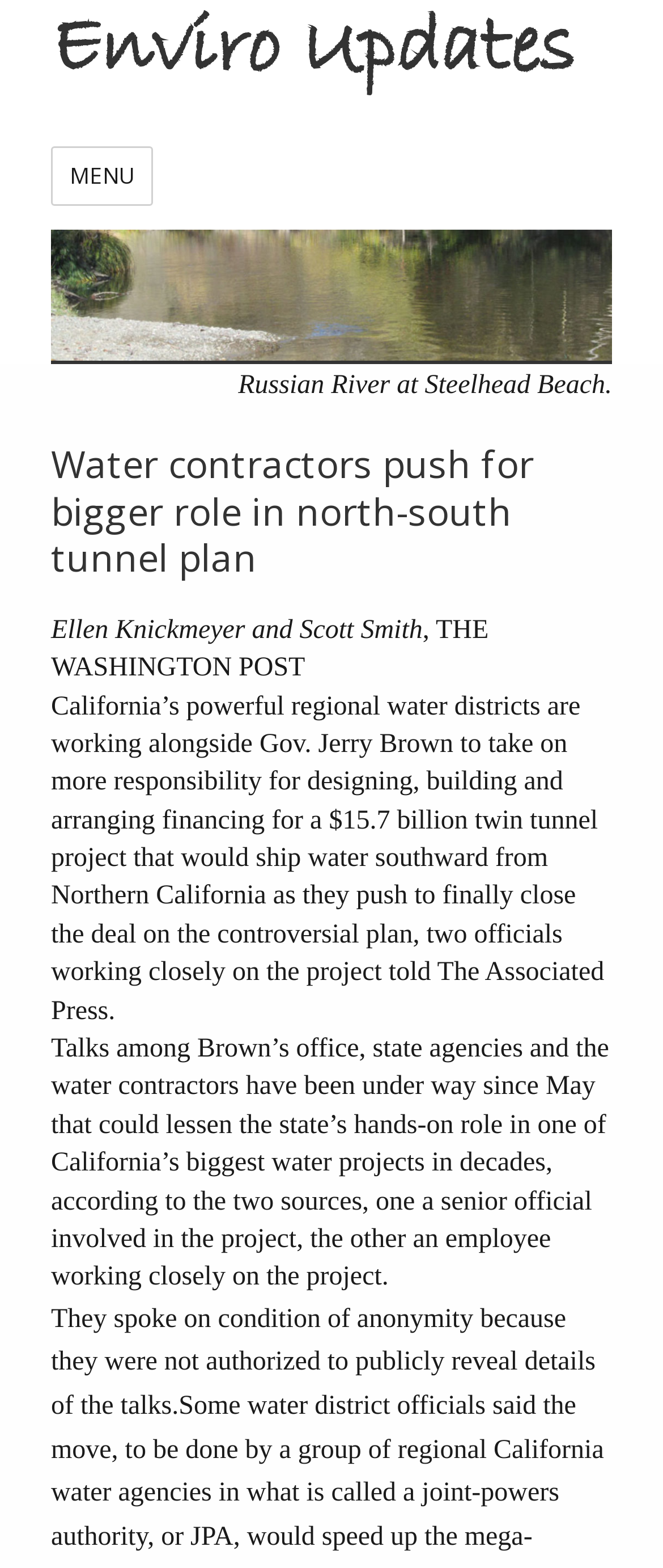Produce an extensive caption that describes everything on the webpage.

The webpage appears to be a news article about water contractors pushing for a bigger role in a north-south tunnel plan. At the top left of the page, there is a button labeled "MENU" that controls site navigation and social navigation. To the right of the button, there is a link and an image, both labeled "Enviro Updates". 

Below the "Enviro Updates" link and image, there is a static text element displaying the caption "Russian River at Steelhead Beach." Underneath this caption, there is a header section that contains the title of the article, "Water contractors push for bigger role in north-south tunnel plan". 

The article's authors, Ellen Knickmeyer and Scott Smith, are credited below the title, along with the publication, THE WASHINGTON POST. The main content of the article is divided into two paragraphs, which discuss the involvement of California's regional water districts in the twin tunnel project and the ongoing talks between the state agencies and the water contractors.